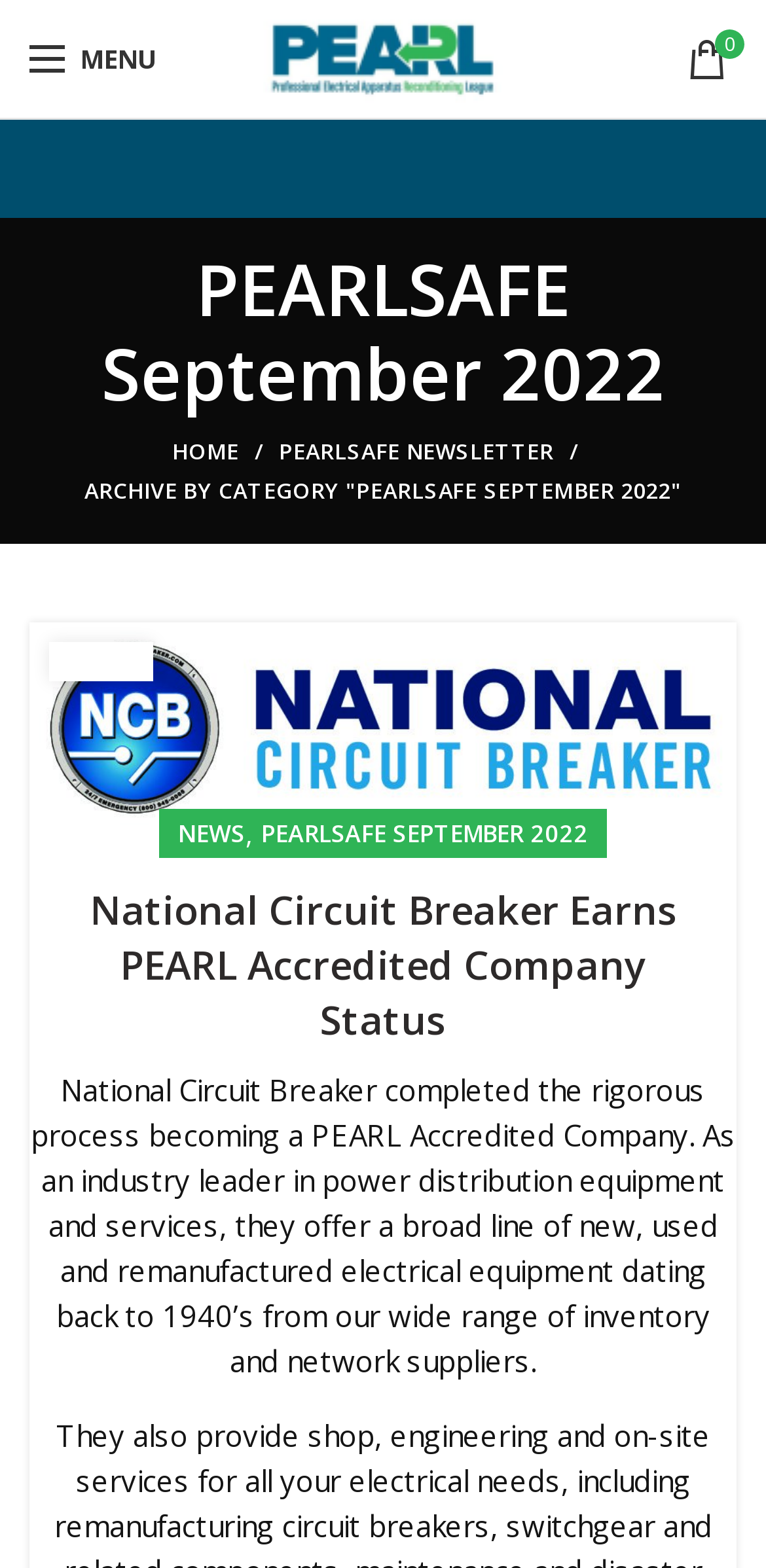Determine the bounding box for the described UI element: "0 items / £0.00".

[0.872, 0.0, 0.974, 0.075]